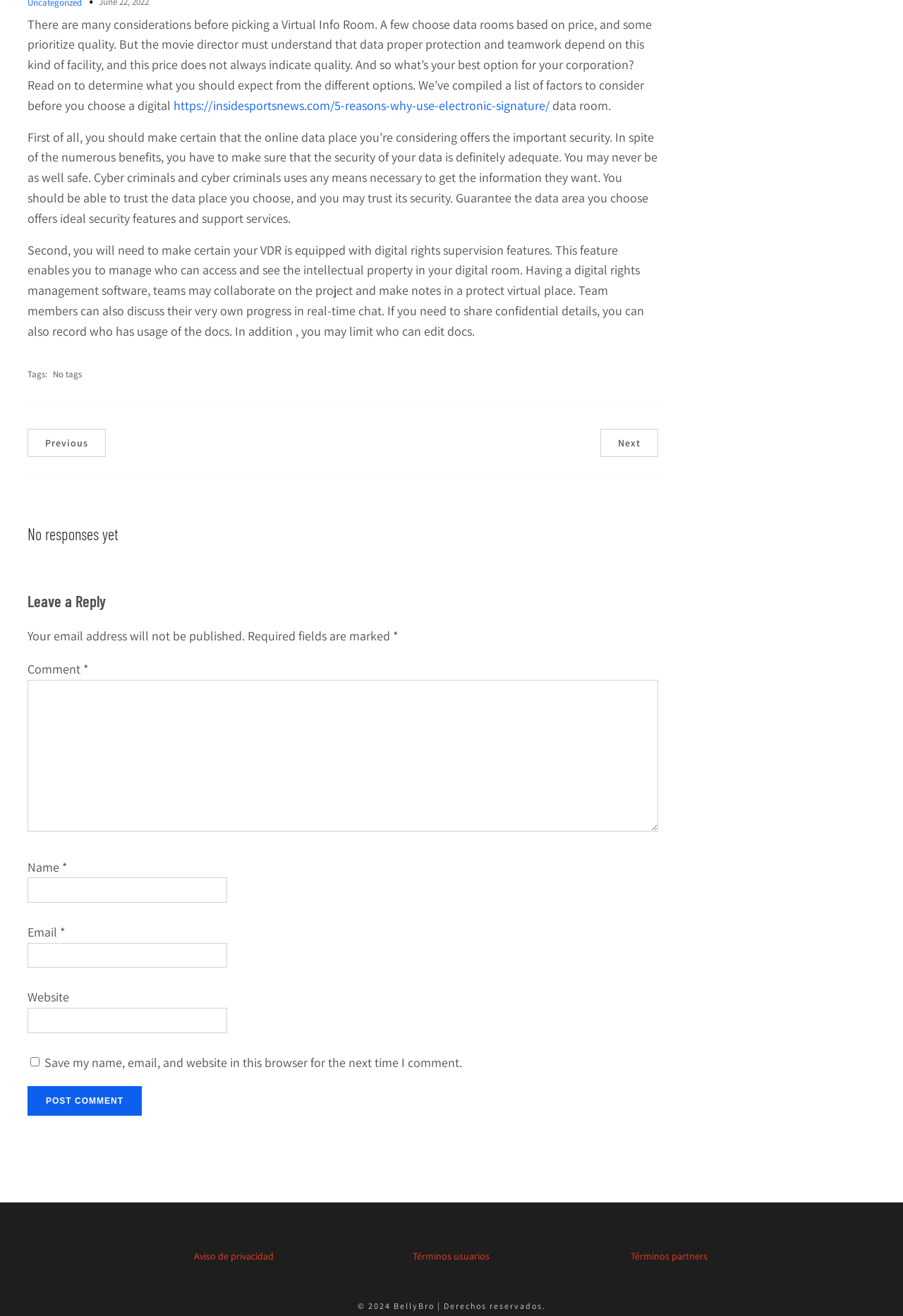Find the bounding box coordinates of the clickable area required to complete the following action: "Click the 'Aviso de privacidad' link".

[0.215, 0.949, 0.303, 0.959]